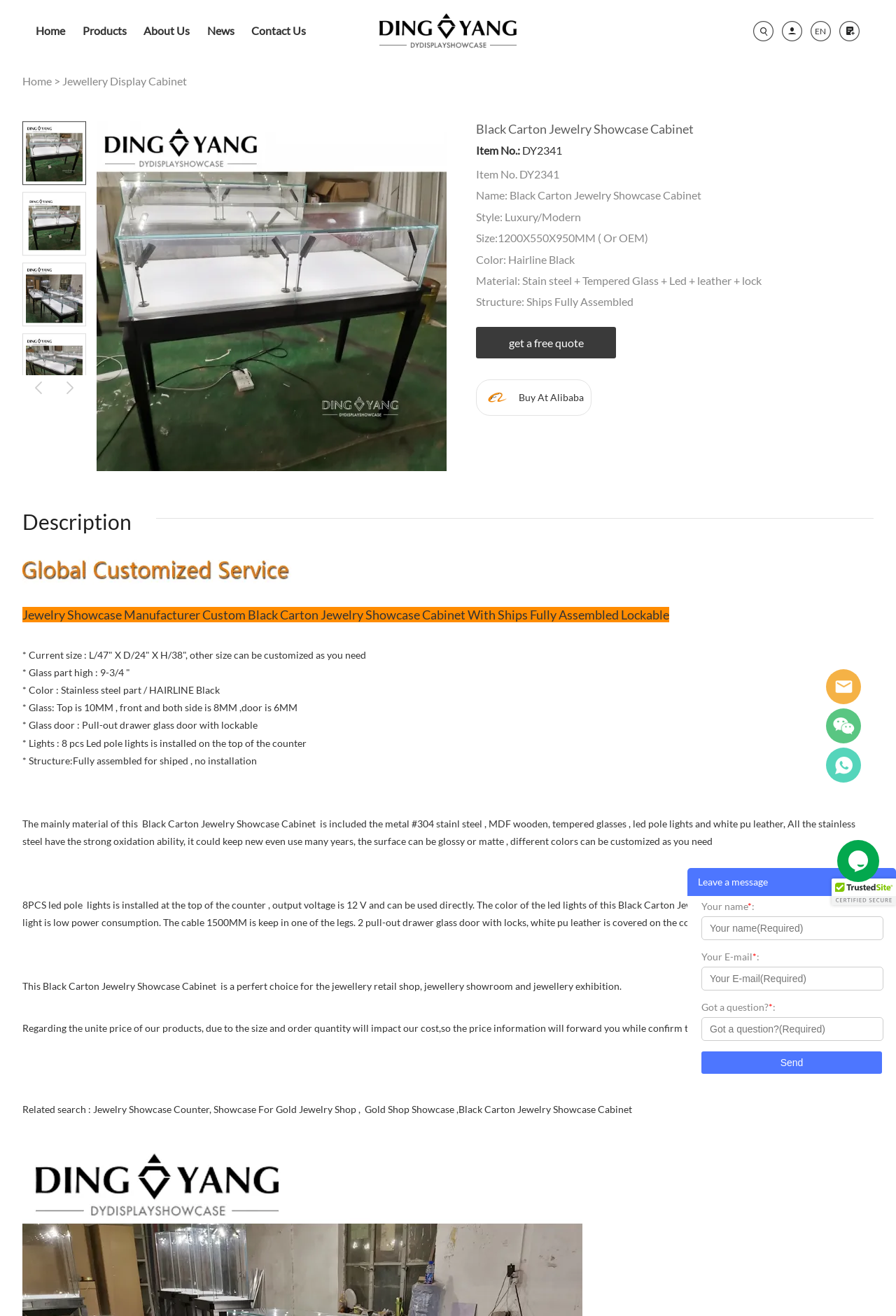Please identify the bounding box coordinates of the element's region that needs to be clicked to fulfill the following instruction: "View the 'Black Carton Jewelry Showcase Cabinet' product". The bounding box coordinates should consist of four float numbers between 0 and 1, i.e., [left, top, right, bottom].

[0.108, 0.092, 0.498, 0.36]